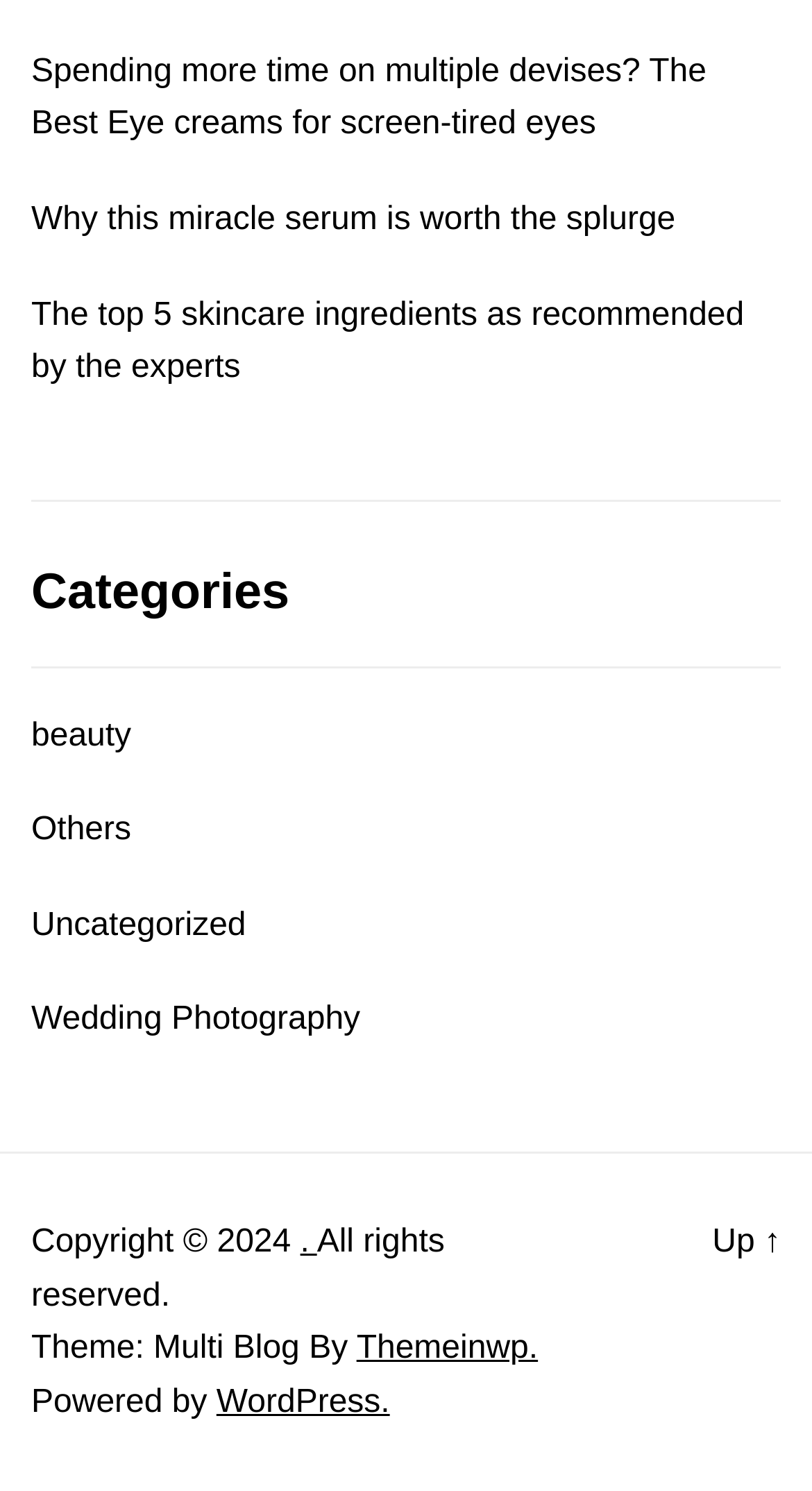Using the details in the image, give a detailed response to the question below:
How many links are there above the 'Categories' section?

I counted the number of links above the 'Categories' section, which are 'Spending more time on multiple devises? The Best Eye creams for screen-tired eyes', 'Why this miracle serum is worth the splurge', and 'The top 5 skincare ingredients as recommended by the experts', so there are 3 links.